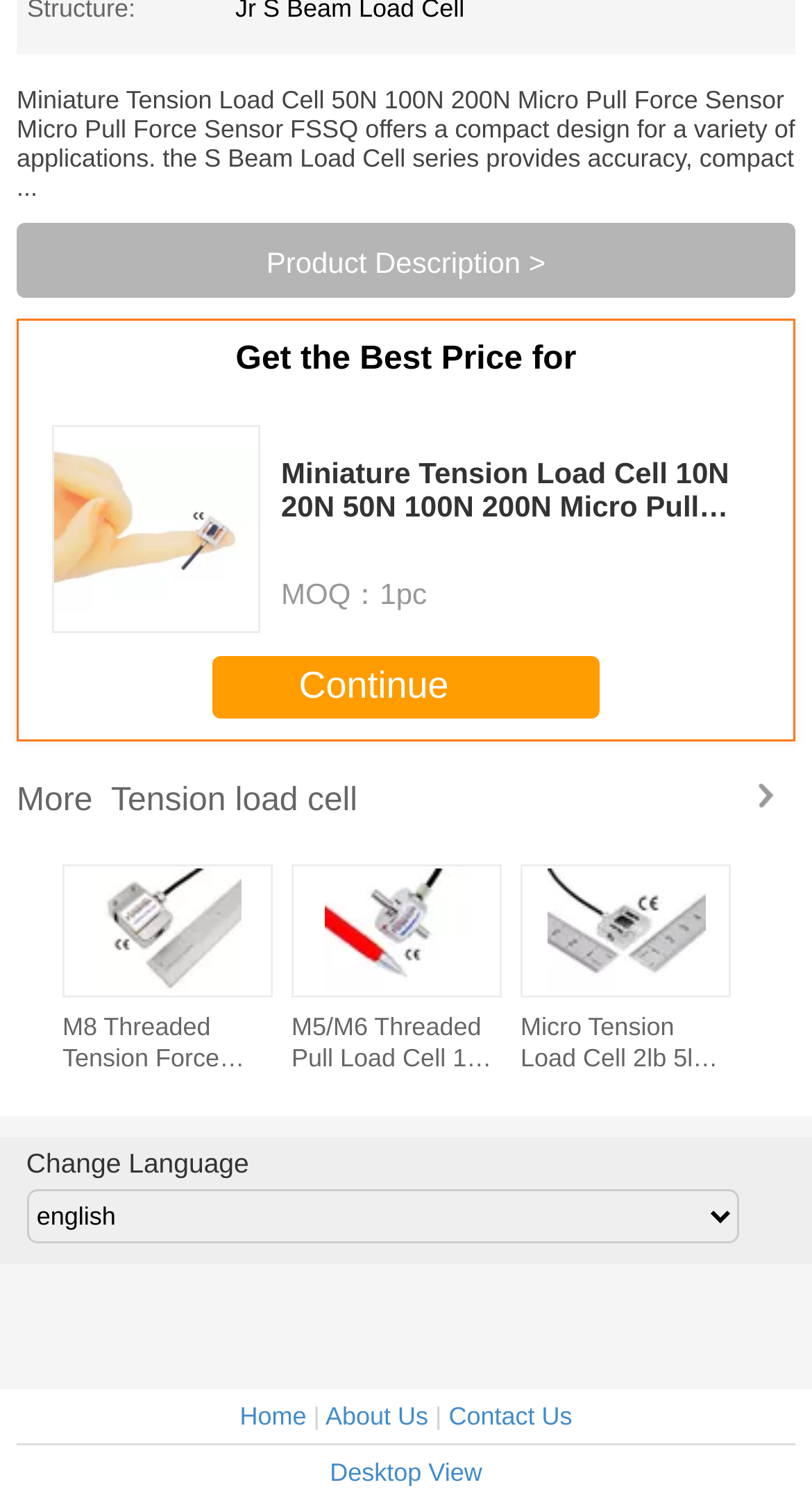Please locate the bounding box coordinates of the region I need to click to follow this instruction: "Continue".

[0.262, 0.436, 0.738, 0.478]